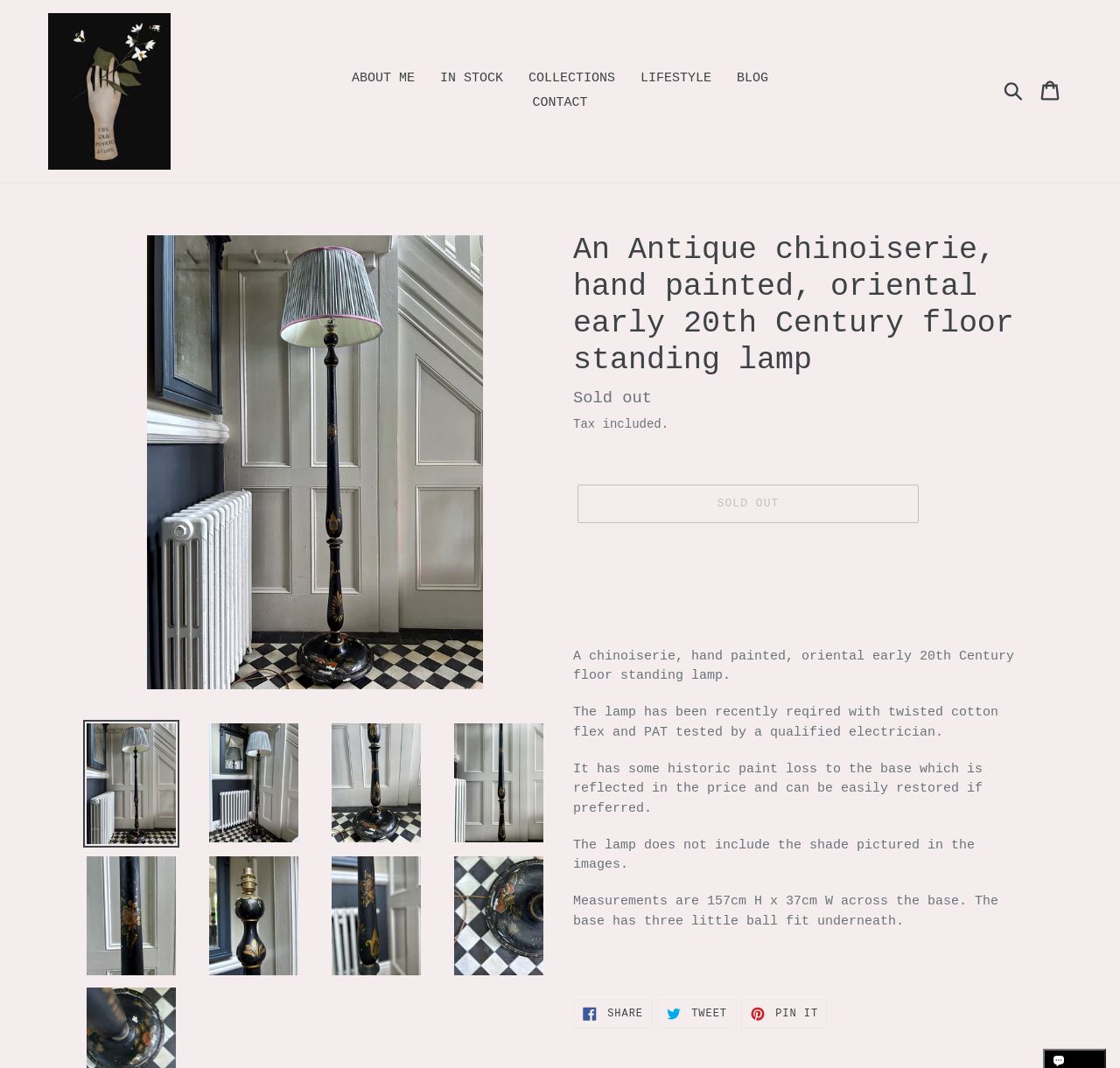What type of lamp is being sold?
Use the image to answer the question with a single word or phrase.

Chinoiserie floor standing lamp